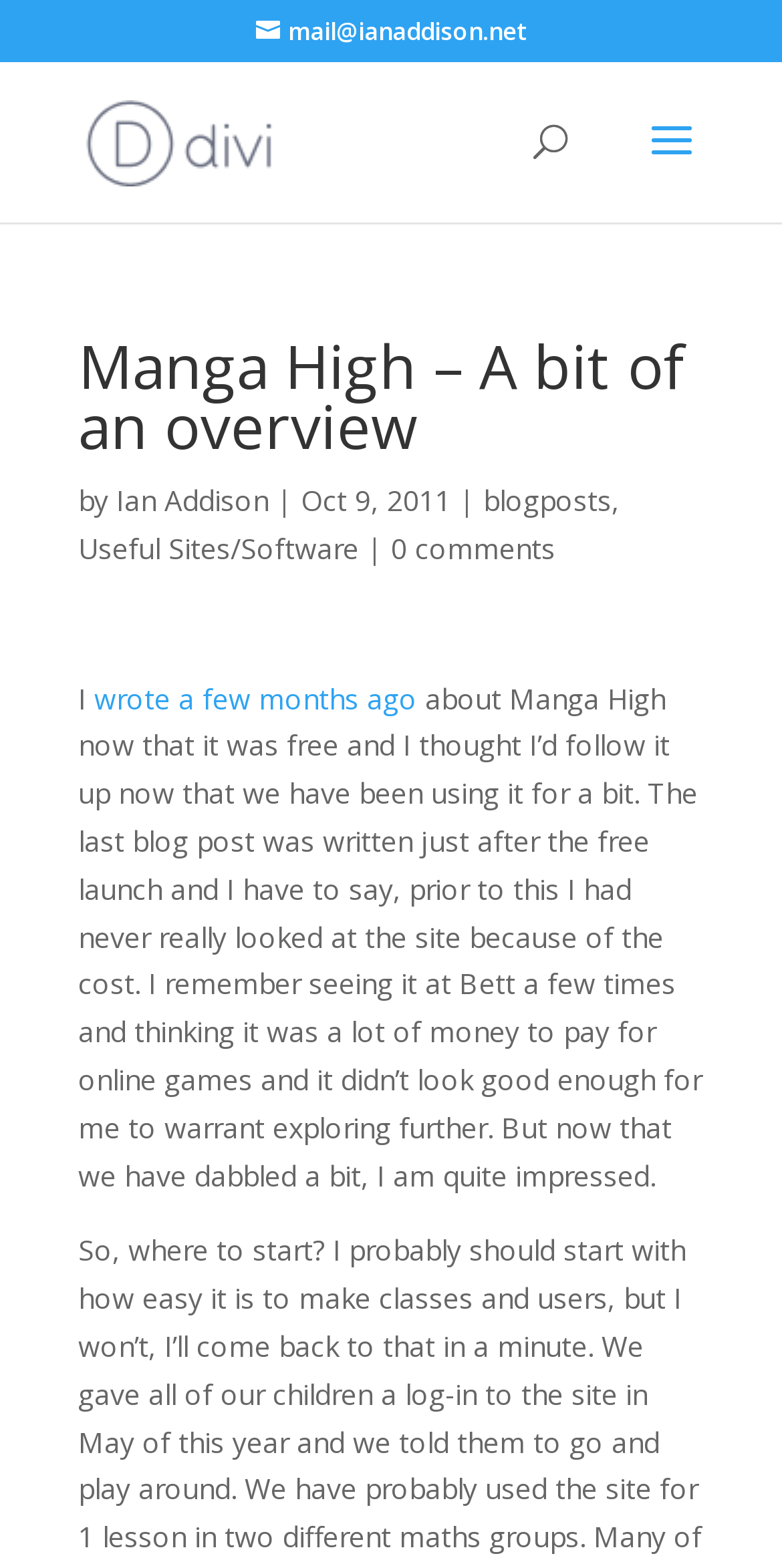Please provide the bounding box coordinates for the element that needs to be clicked to perform the following instruction: "view all blog posts". The coordinates should be given as four float numbers between 0 and 1, i.e., [left, top, right, bottom].

[0.618, 0.307, 0.782, 0.331]